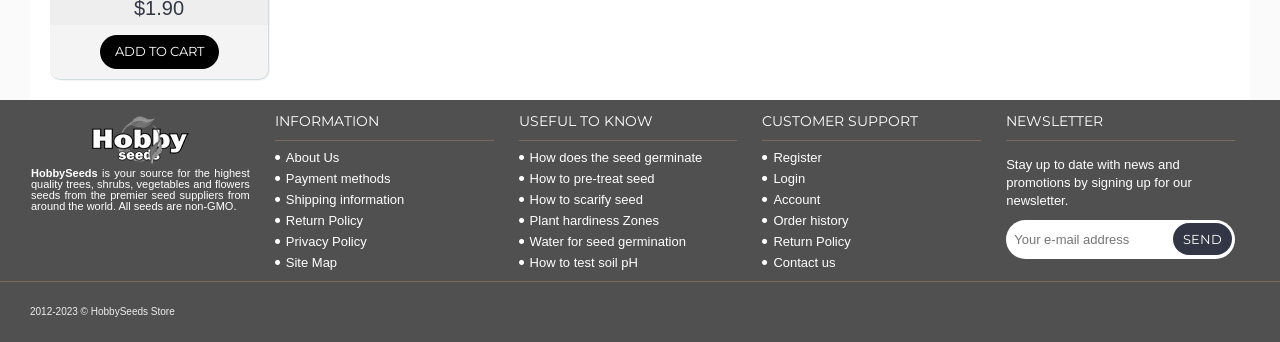Please provide the bounding box coordinates for the element that needs to be clicked to perform the following instruction: "Sign up for the newsletter". The coordinates should be given as four float numbers between 0 and 1, i.e., [left, top, right, bottom].

[0.916, 0.651, 0.962, 0.745]